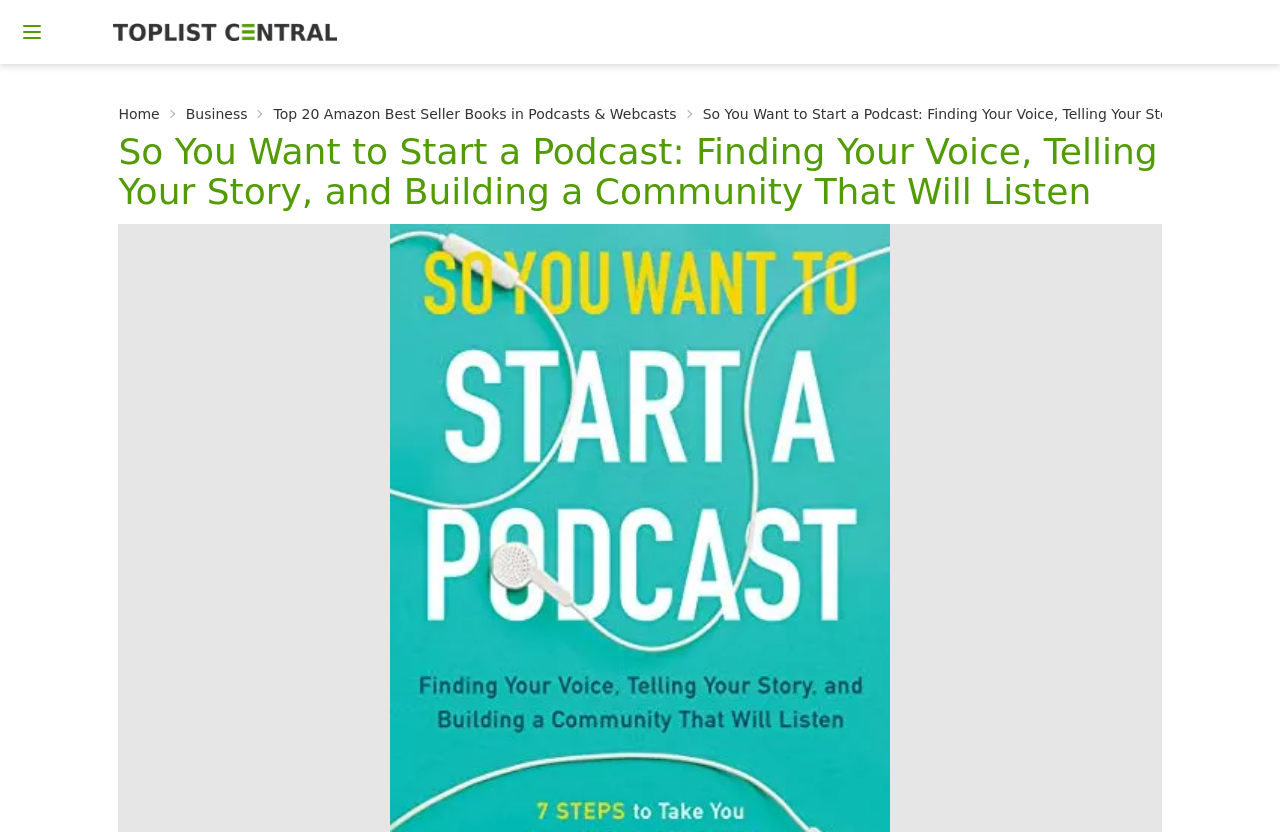Respond with a single word or short phrase to the following question: 
What is the purpose of the webpage?

Book information